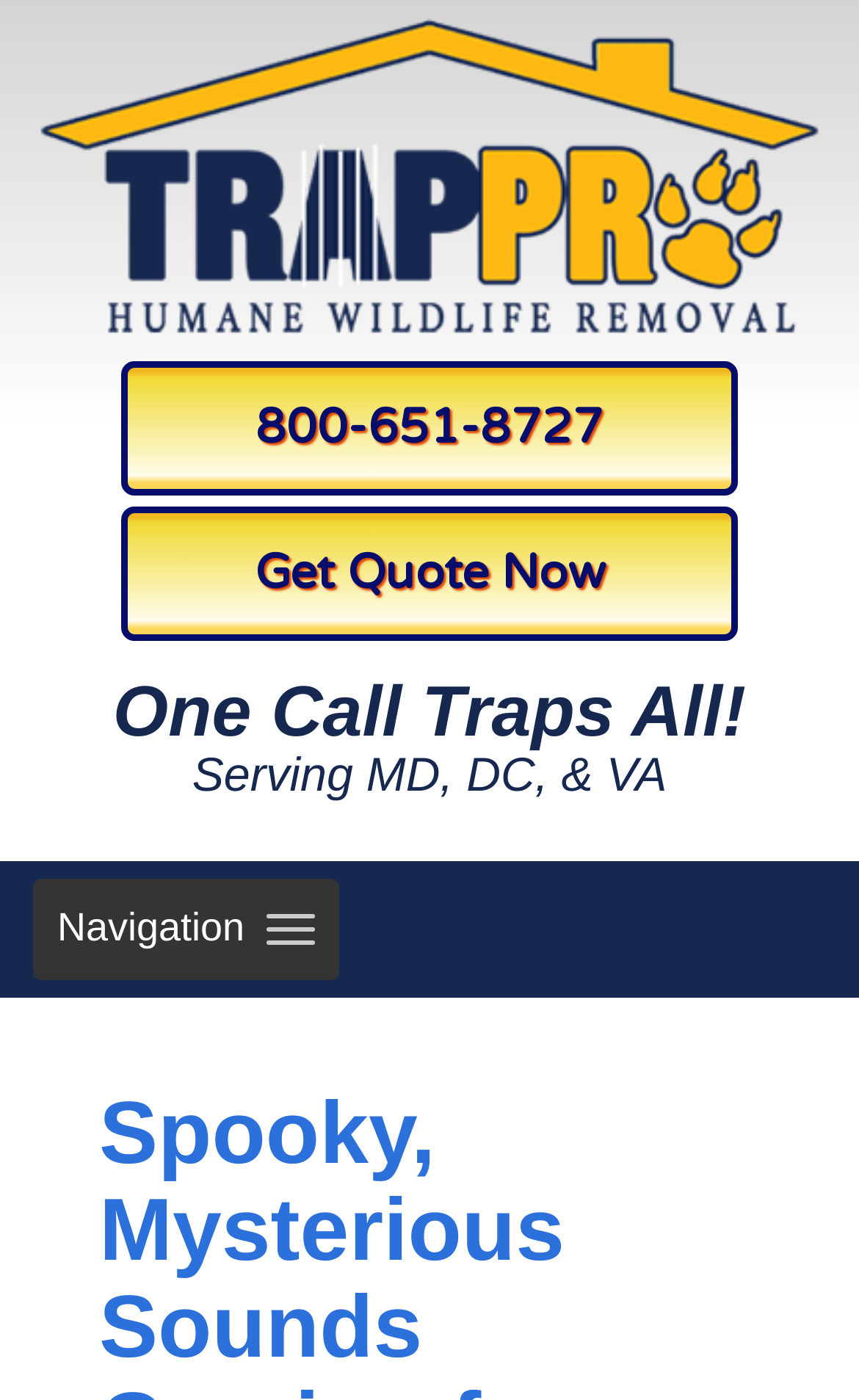Provide a brief response to the question below using one word or phrase:
What is the main service offered?

Trapping